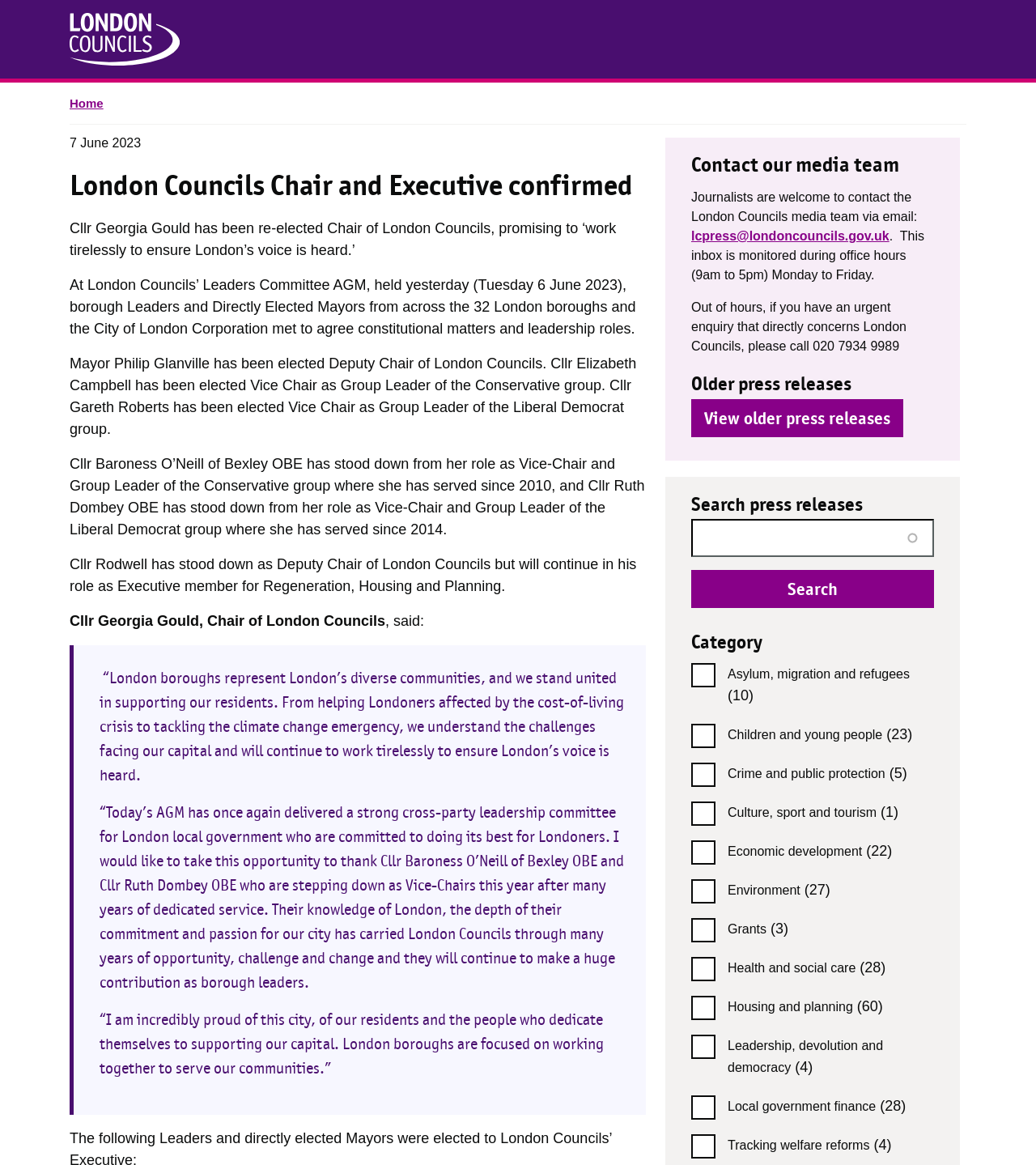What is the name of the Chair of London Councils?
Give a single word or phrase as your answer by examining the image.

Cllr Georgia Gould